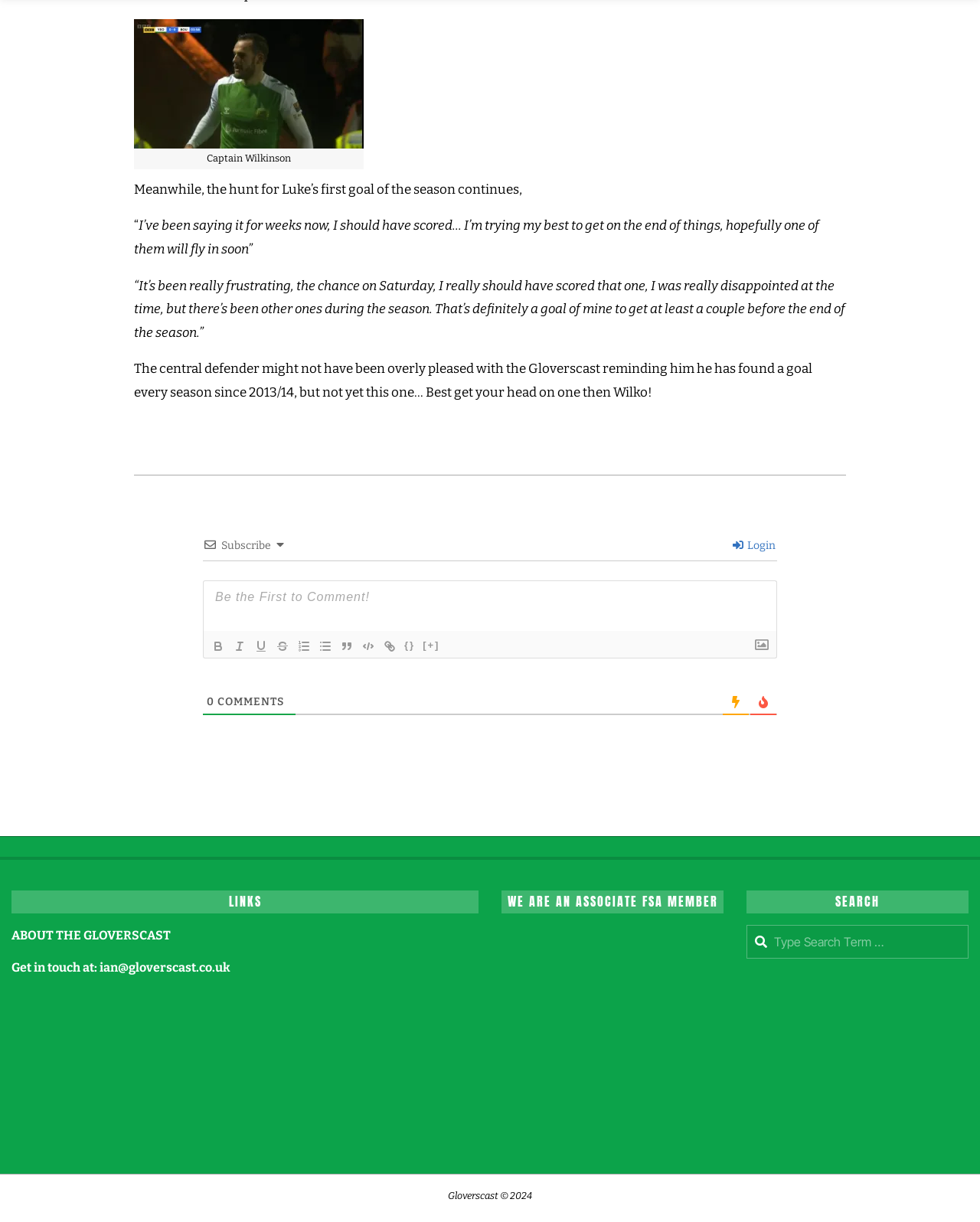Please identify the bounding box coordinates of the area that needs to be clicked to fulfill the following instruction: "Click the Bold button."

[0.212, 0.521, 0.234, 0.536]